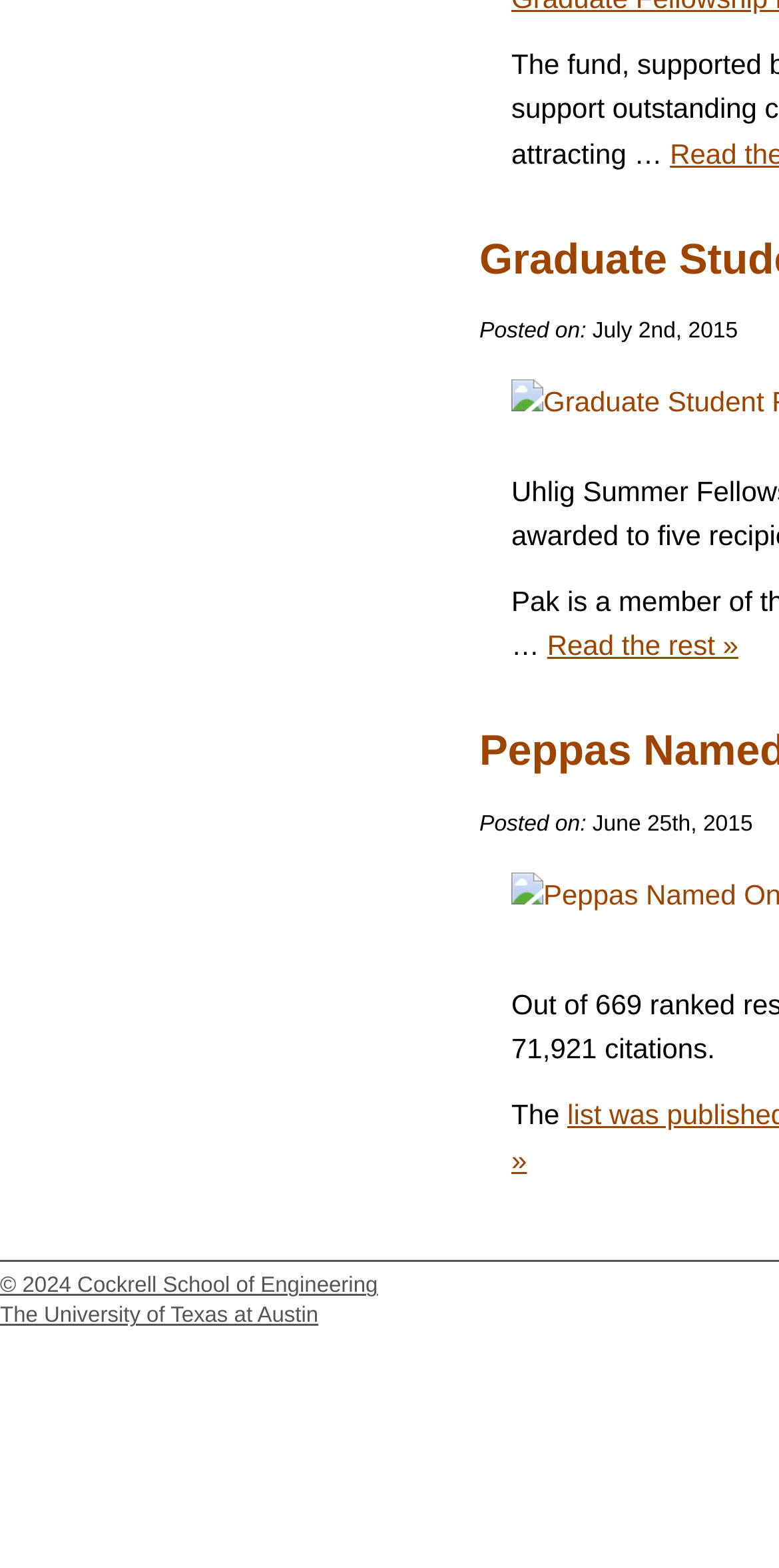Provide the bounding box coordinates, formatted as (top-left x, top-left y, bottom-right x, bottom-right y), with all values being floating point numbers between 0 and 1. Identify the bounding box of the UI element that matches the description: Read the rest »

[0.702, 0.402, 0.948, 0.422]